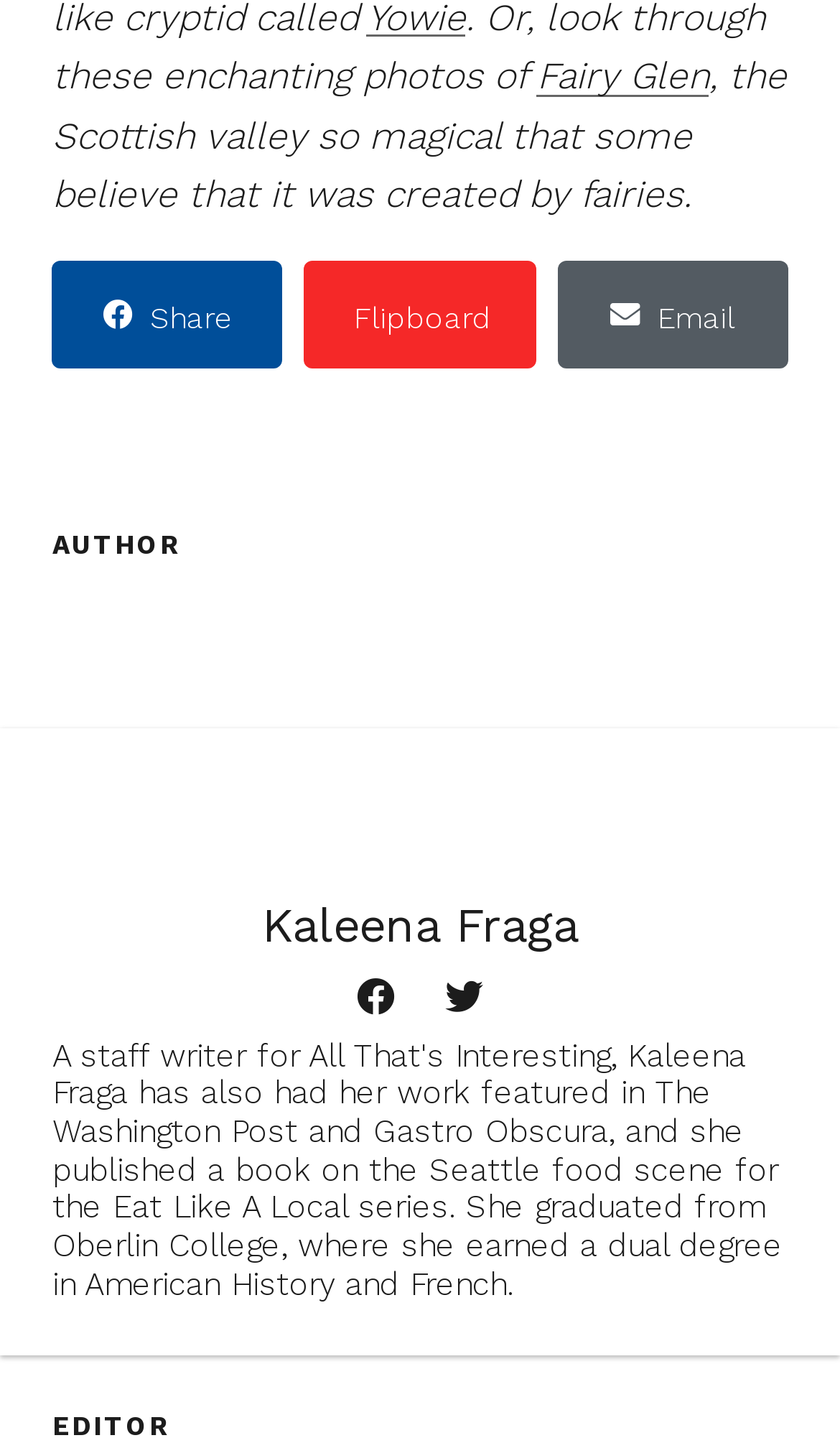Please identify the bounding box coordinates of the element that needs to be clicked to perform the following instruction: "View Kaleena Fraga's Facebook profile".

[0.403, 0.665, 0.492, 0.717]